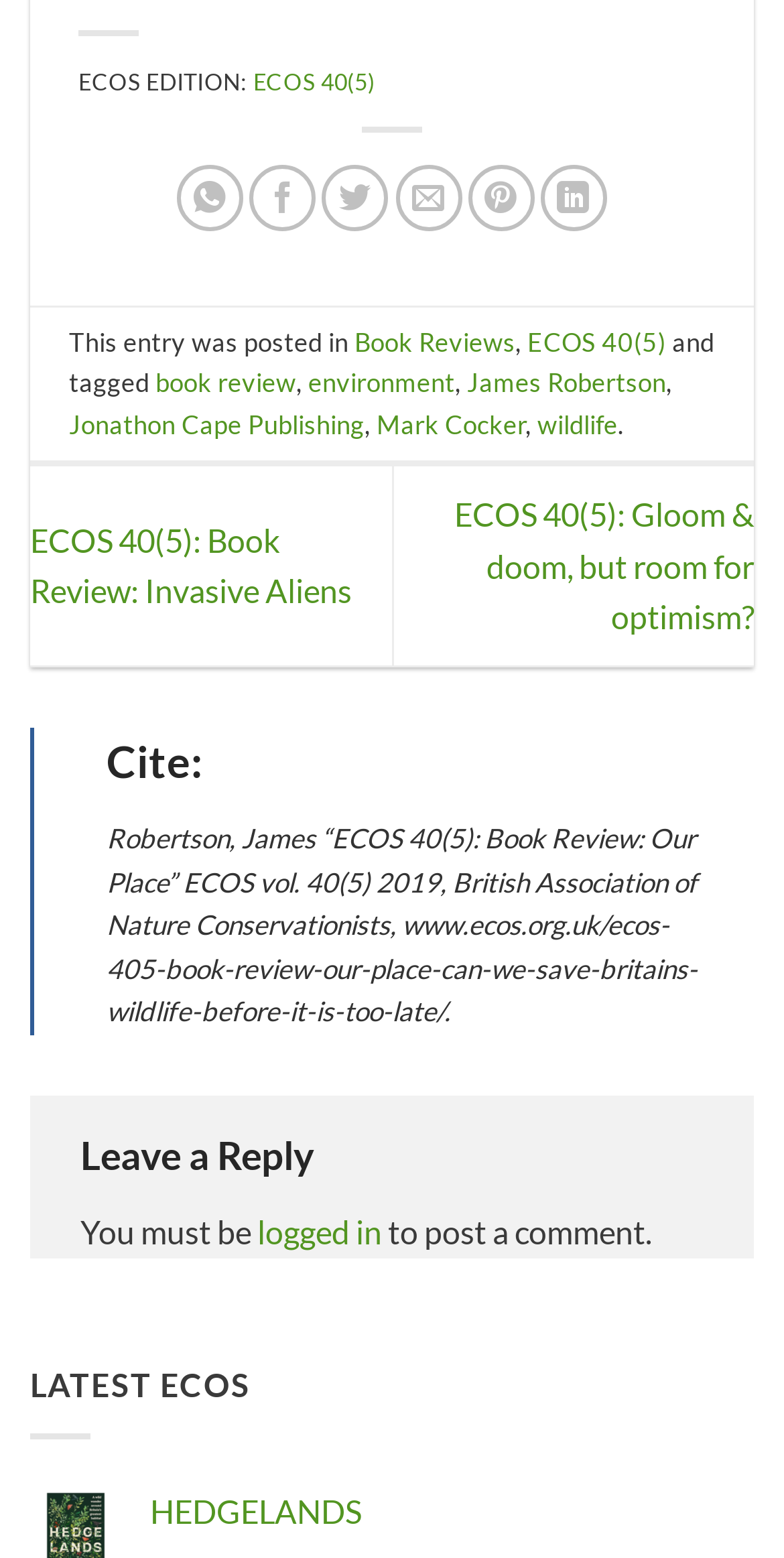How many latest ECOS articles are listed at the bottom of the webpage?
Could you please answer the question thoroughly and with as much detail as possible?

At the bottom of the webpage, there are two links, 'ECOS 40(5): Book Review: Invasive Aliens' and 'ECOS 40(5): Gloom & doom, but room for optimism?'. These are the latest ECOS articles listed at the bottom of the webpage, and there are 2 of them.